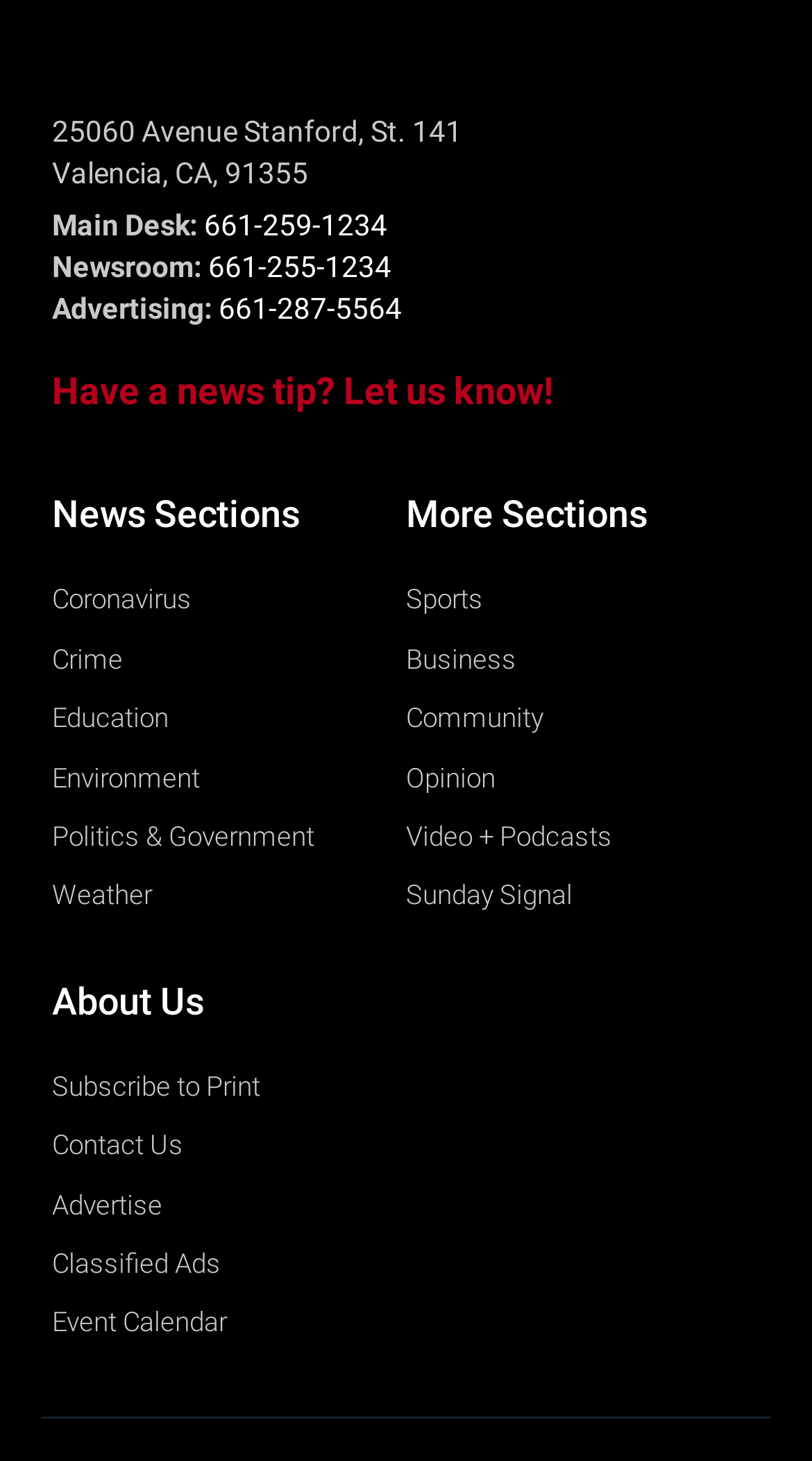Identify the bounding box coordinates of the element that should be clicked to fulfill this task: "Get in touch with the advertising team". The coordinates should be provided as four float numbers between 0 and 1, i.e., [left, top, right, bottom].

[0.064, 0.808, 0.5, 0.841]